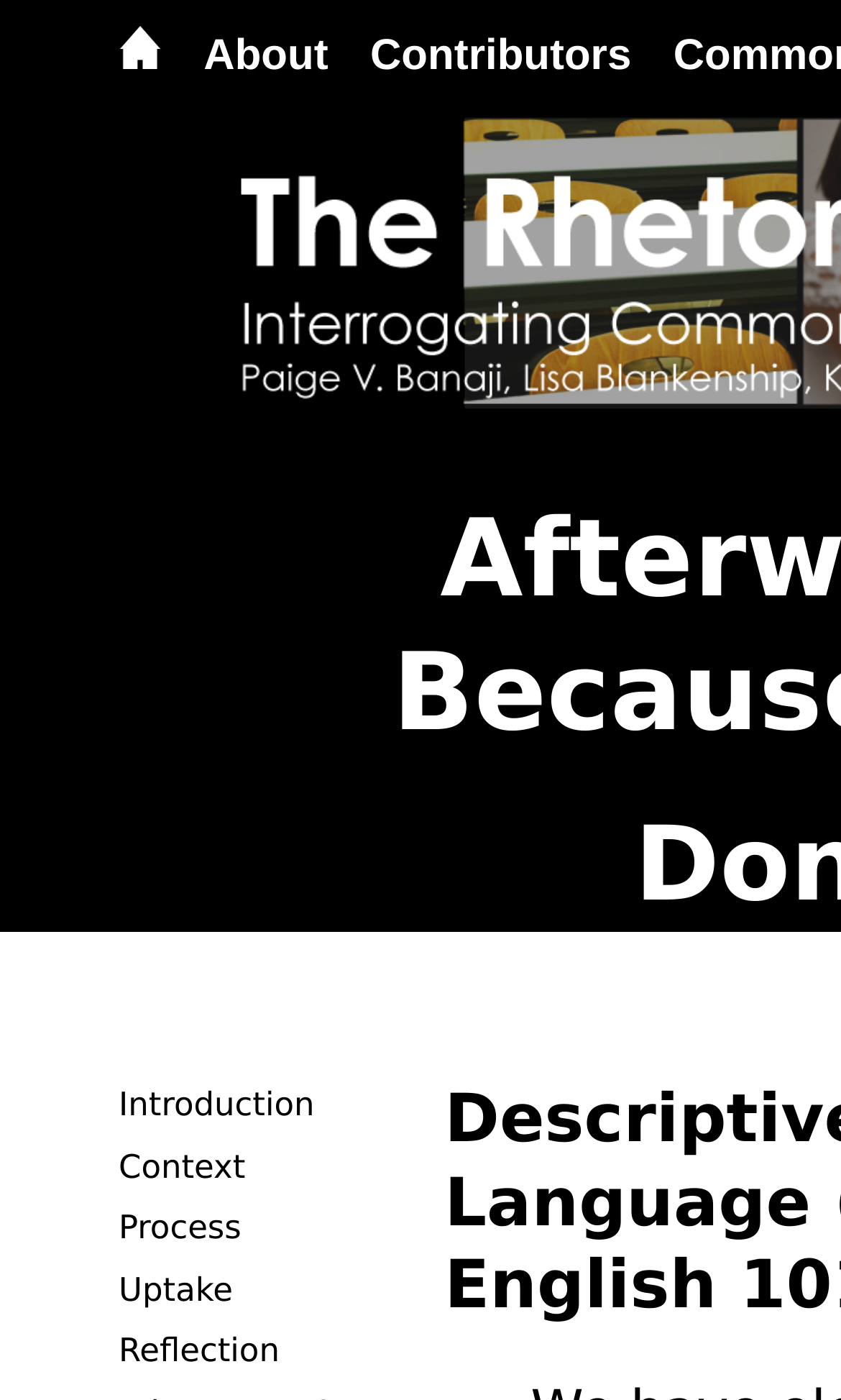Can you specify the bounding box coordinates for the region that should be clicked to fulfill this instruction: "explore context".

[0.141, 0.819, 0.292, 0.847]